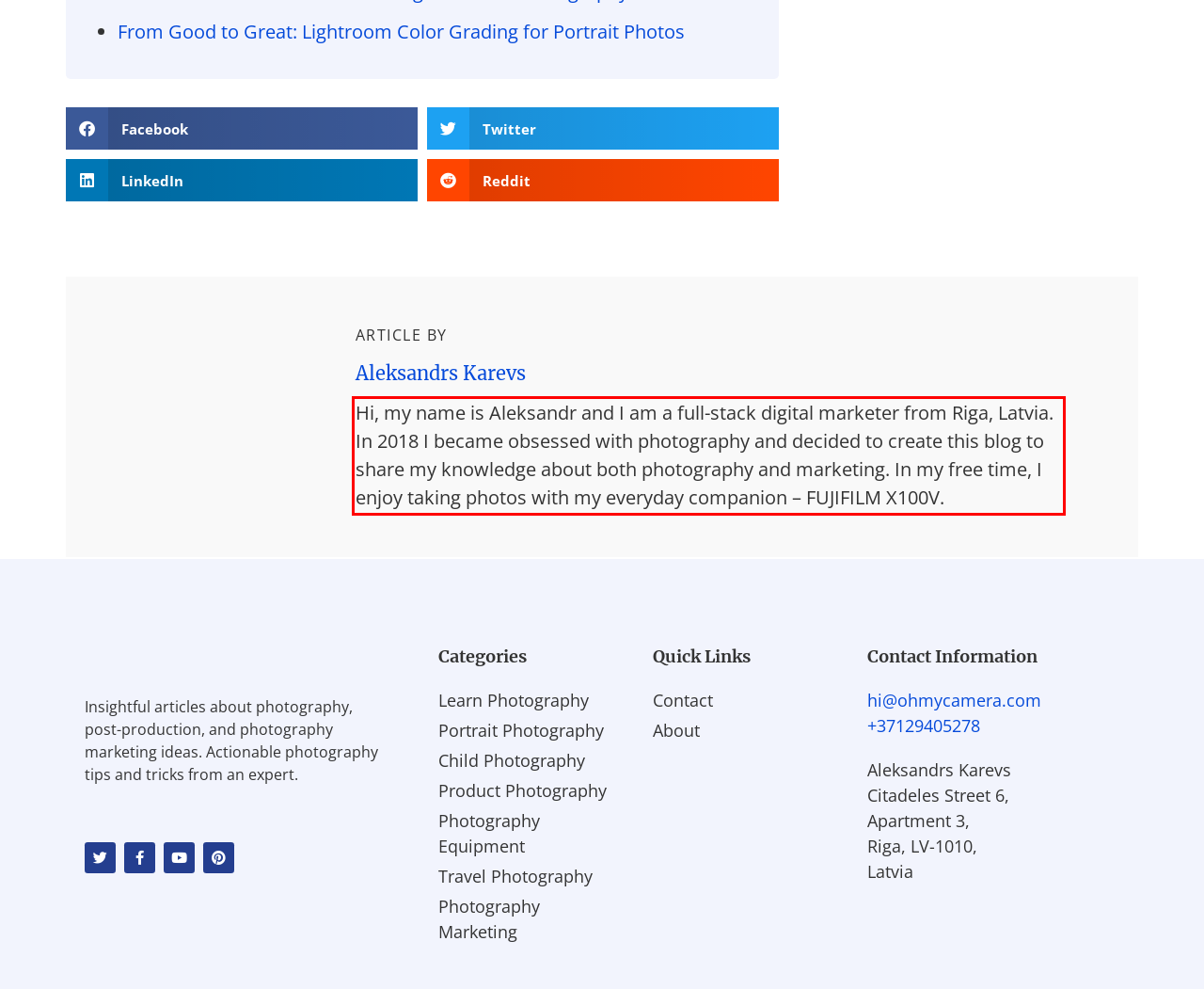From the provided screenshot, extract the text content that is enclosed within the red bounding box.

Hi, my name is Aleksandr and I am a full-stack digital marketer from Riga, Latvia. In 2018 I became obsessed with photography and decided to create this blog to share my knowledge about both photography and marketing. In my free time, I enjoy taking photos with my everyday companion – FUJIFILM X100V.